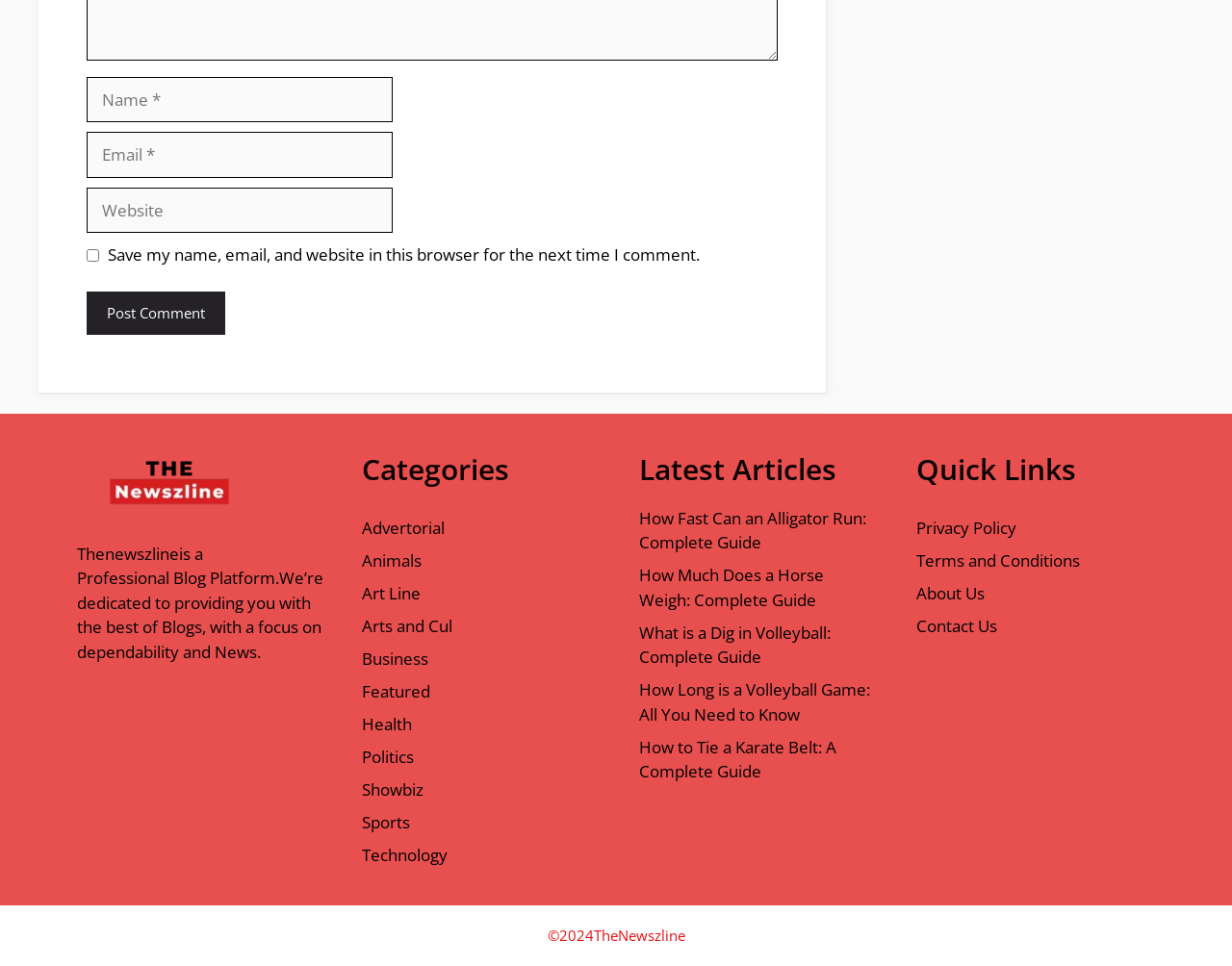Please identify the bounding box coordinates of the area that needs to be clicked to fulfill the following instruction: "Read the latest article about How Fast Can an Alligator Run."

[0.519, 0.525, 0.703, 0.573]